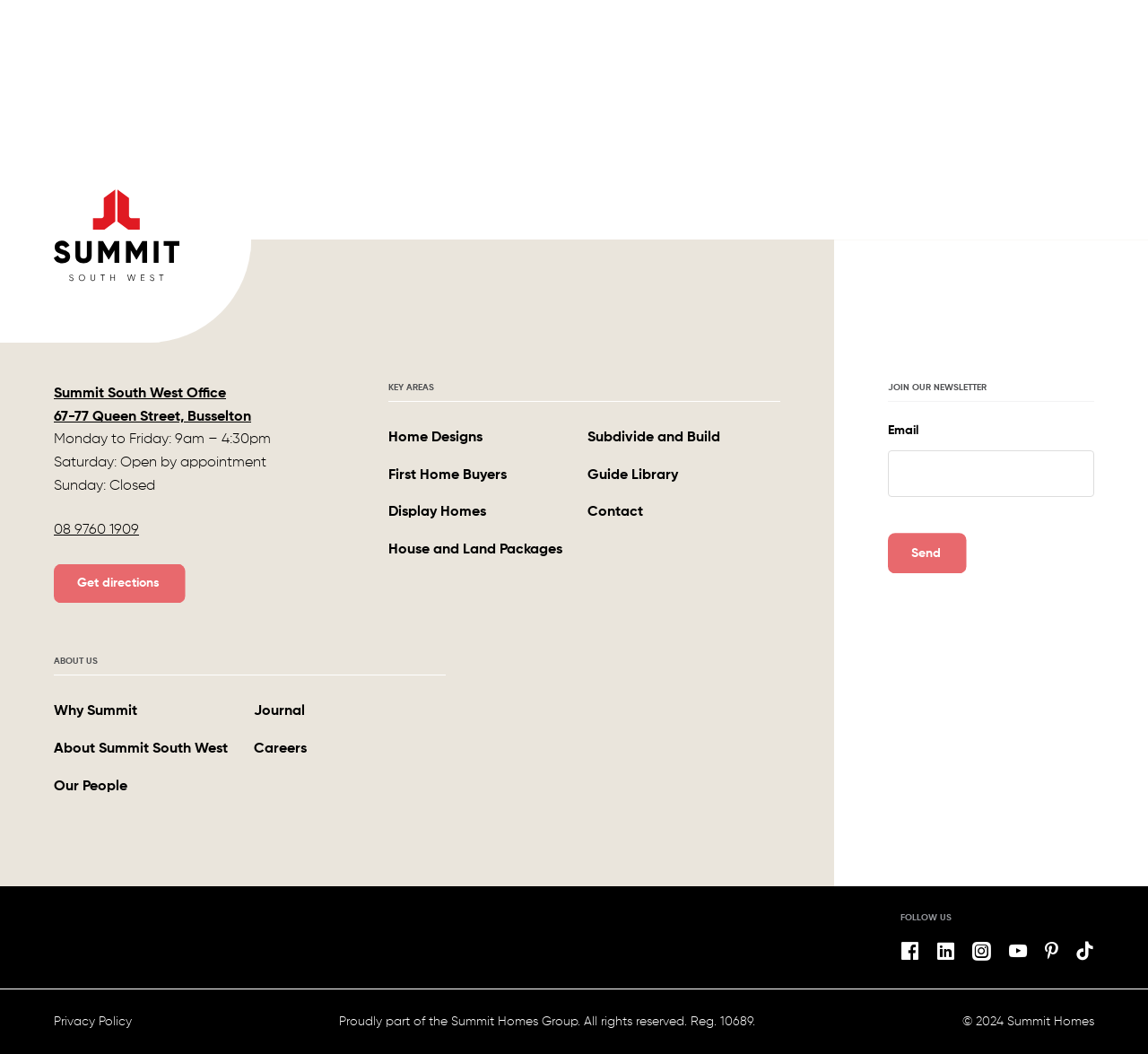Reply to the question below using a single word or brief phrase:
What is the section title above the links 'Home Designs', 'First Home Buyers', etc.?

KEY AREAS